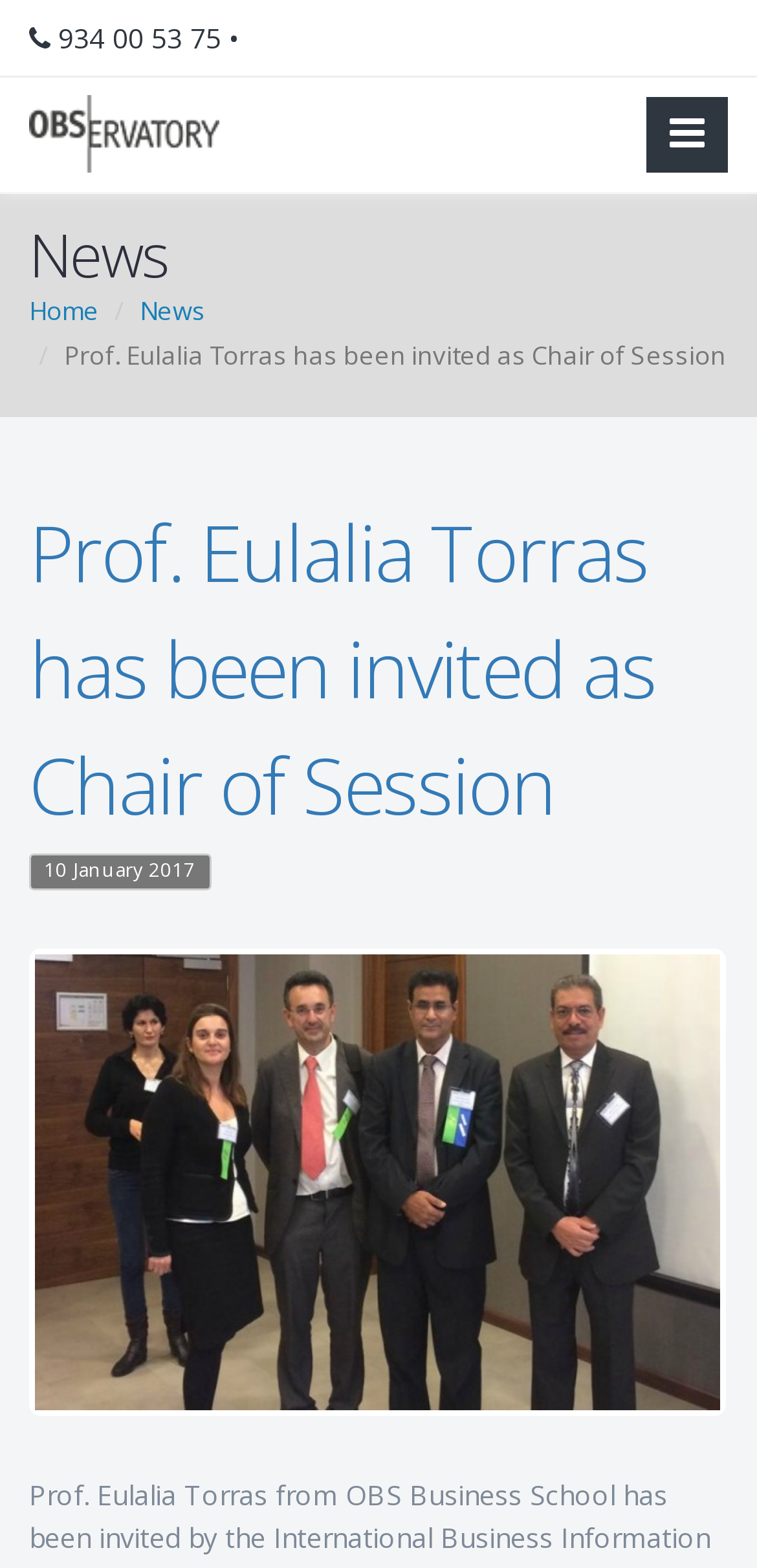Write an extensive caption that covers every aspect of the webpage.

The webpage is titled "OBServatory" and features a prominent static text "934 00 53 75 •" at the top left corner. To the top right, there is a button with an icon represented by "\uf0c9". Below the static text, there is a link to "OBS Business School" accompanied by an image with the same name. 

The main content of the webpage is divided into two sections. The first section is headed by a "News" heading, which spans across the top of the page. Below the "News" heading, there are two links, "Home" and "News", positioned side by side. 

The second section starts with a static text describing an event, "Prof. Eulalia Torras has been invited as Chair of Session", which takes up most of the page width. This text is followed by a header that contains the same event description as a heading, along with a date "10 January 2017" below it. 

At the bottom of the page, there is a large image related to the event, taking up most of the page width. Overall, the webpage has a total of 2 images, 4 links, 3 headings, and 3 static texts.